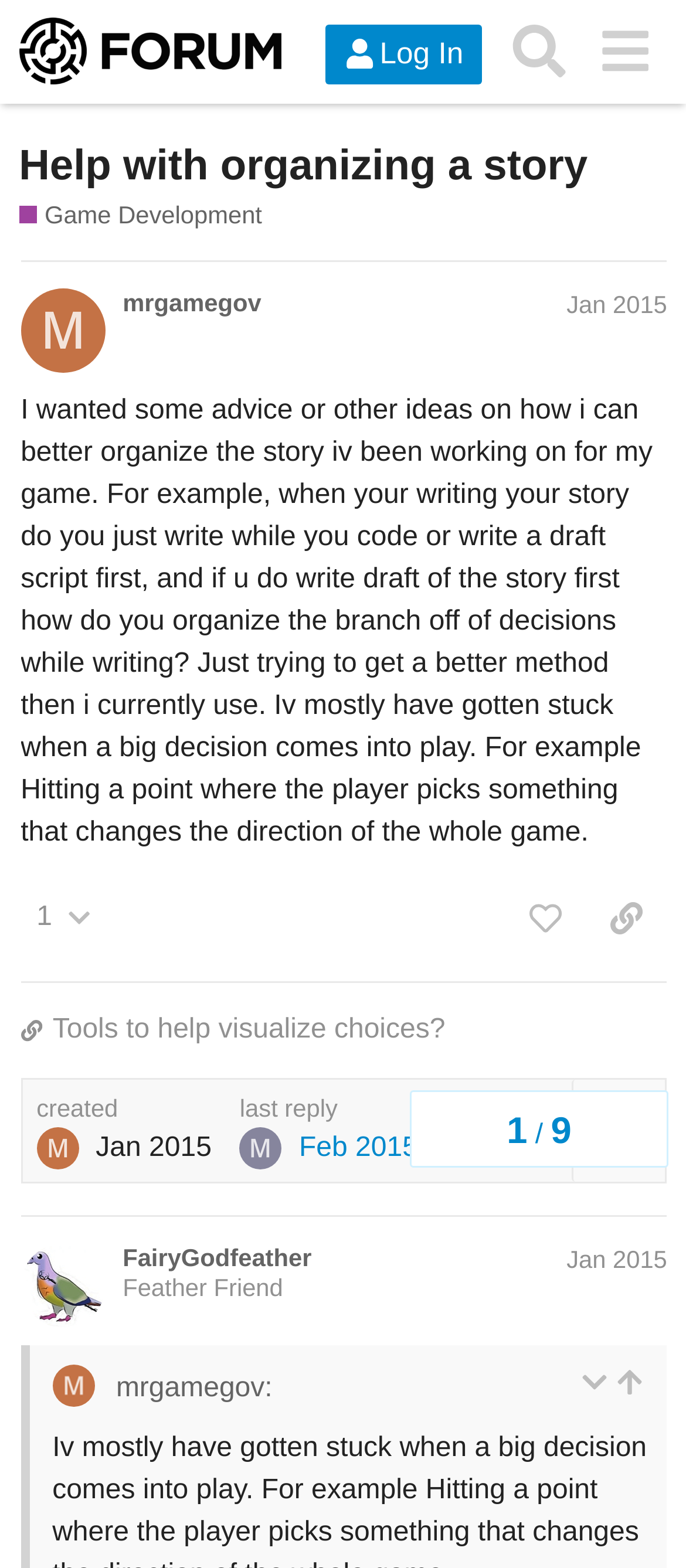Extract the main heading from the webpage content.

Help with organizing a story